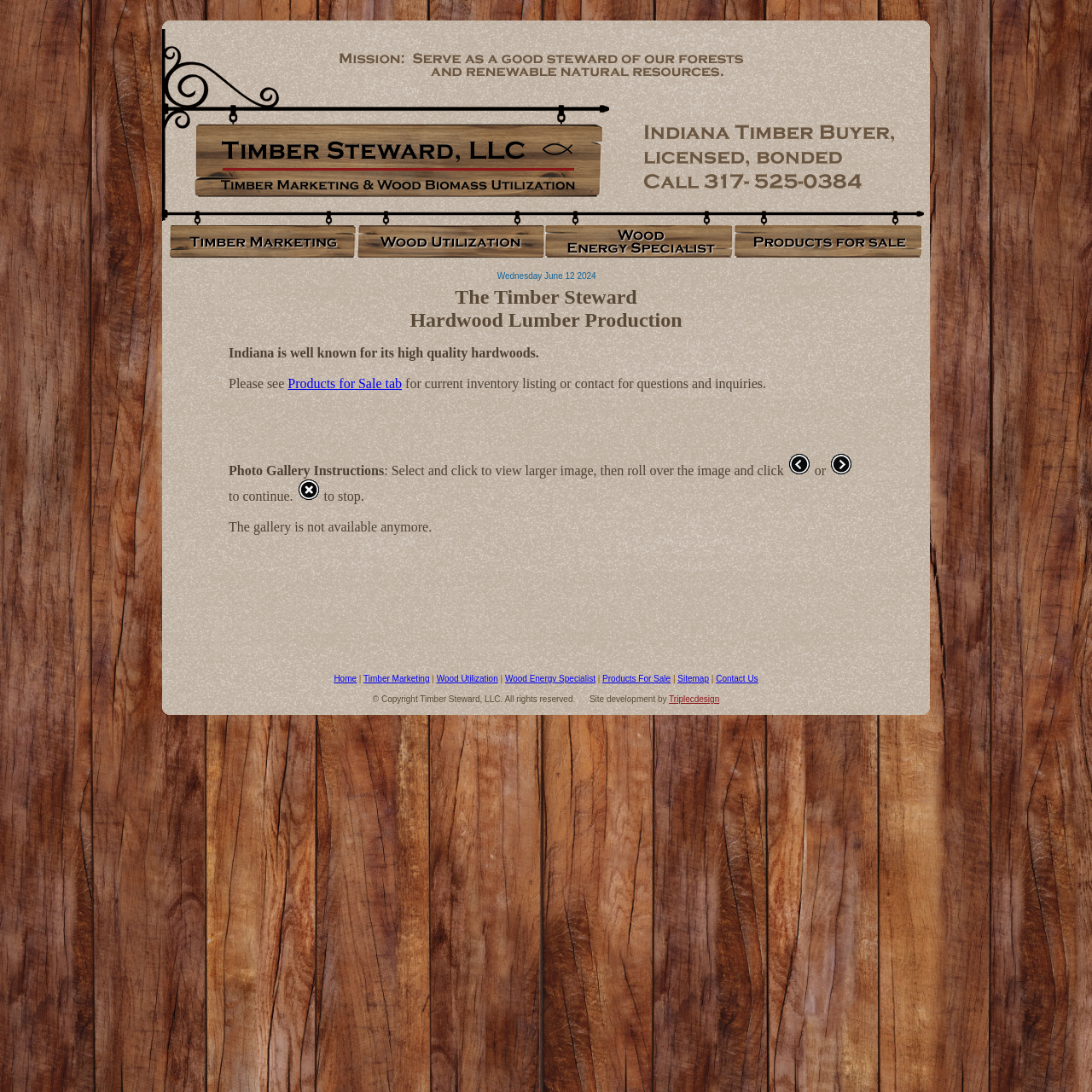What is Indiana known for?
Use the image to answer the question with a single word or phrase.

high quality hardwoods